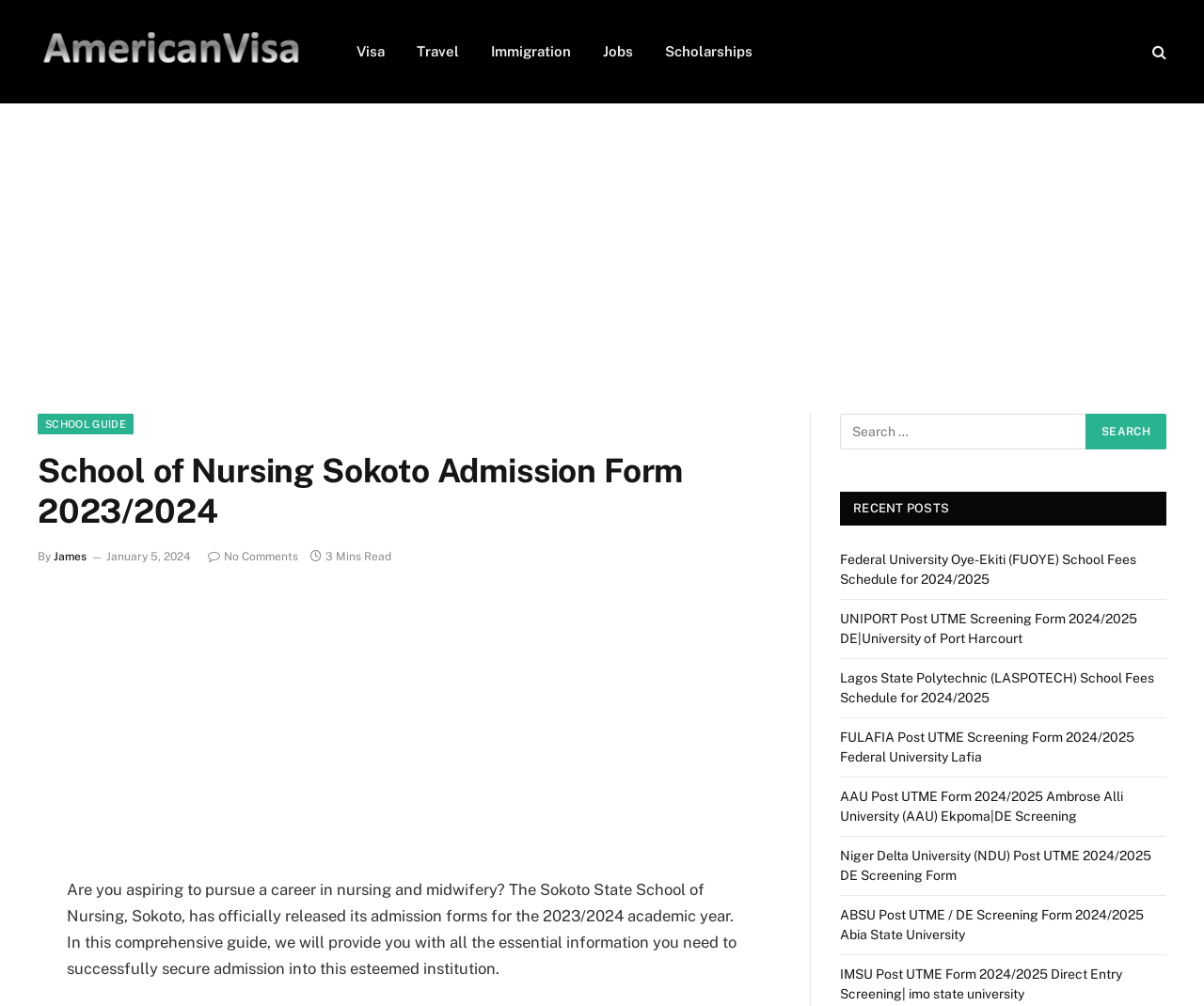Determine the bounding box coordinates of the target area to click to execute the following instruction: "Read the article about Sokoto State School of Nursing admission form."

[0.055, 0.874, 0.612, 0.972]